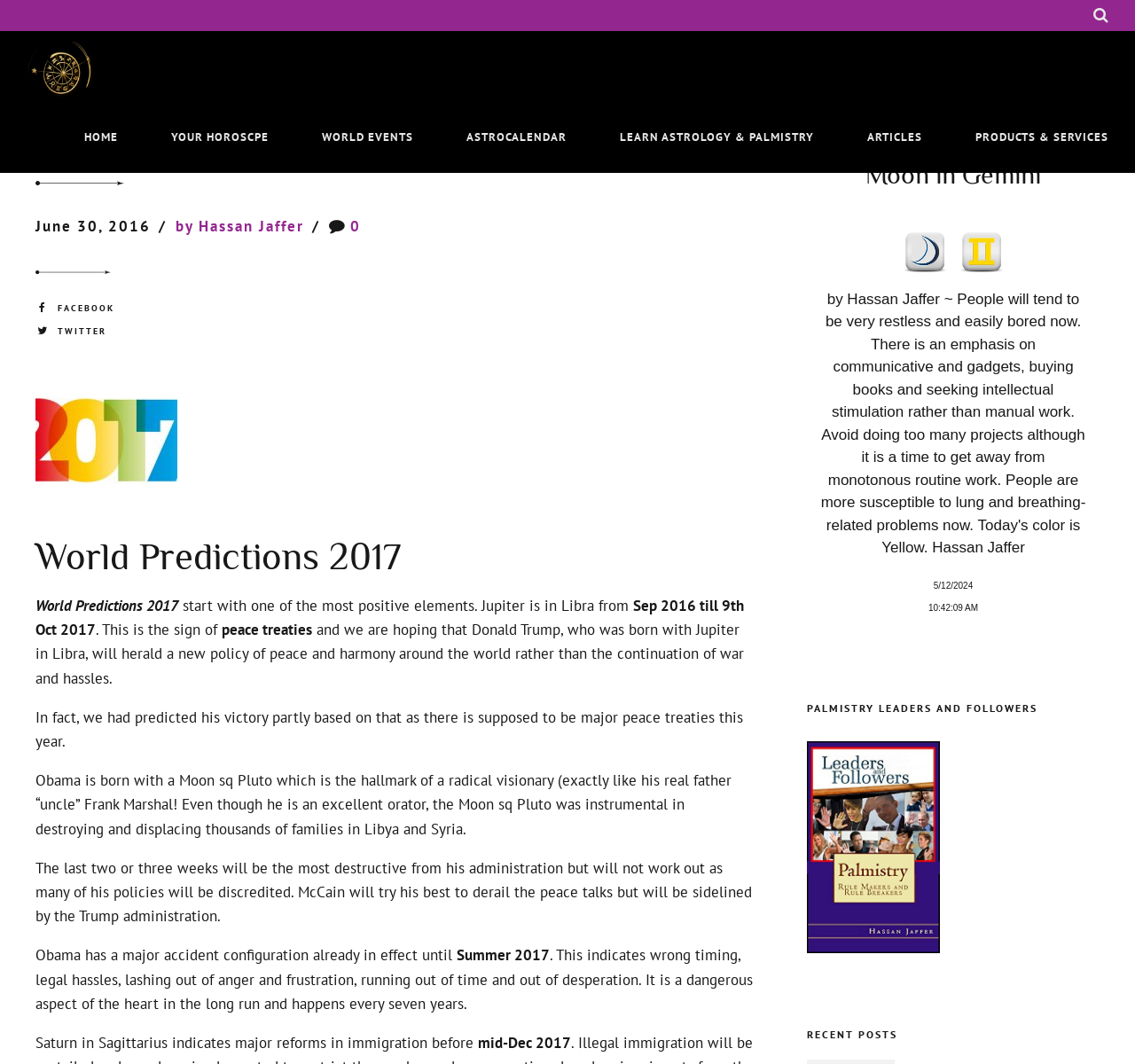Provide the bounding box coordinates of the HTML element described as: "title="Search"". The bounding box coordinates should be four float numbers between 0 and 1, i.e., [left, top, right, bottom].

[0.963, 0.003, 0.977, 0.025]